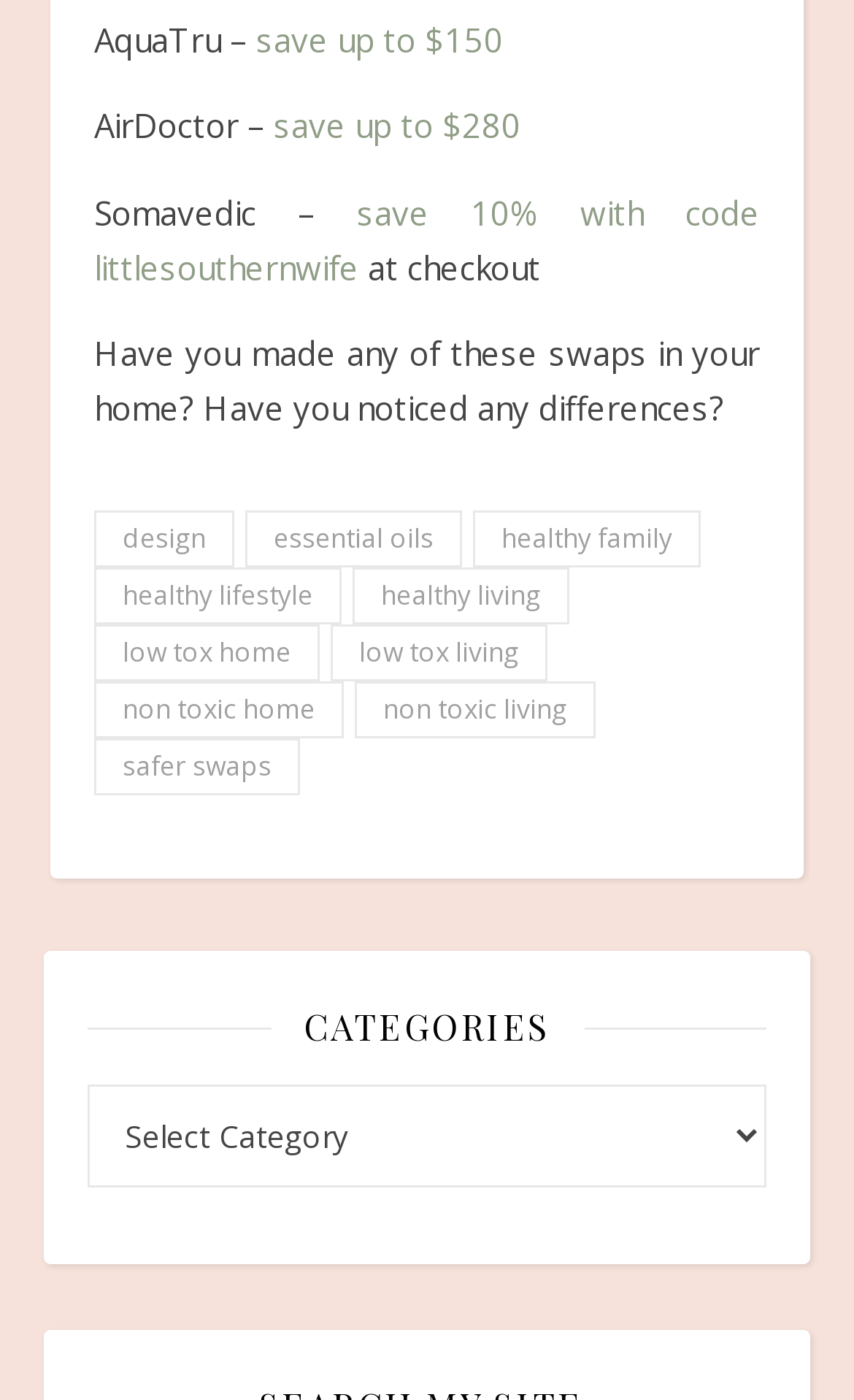Identify the bounding box coordinates of the part that should be clicked to carry out this instruction: "Click on 'safer swaps'".

[0.11, 0.528, 0.351, 0.569]